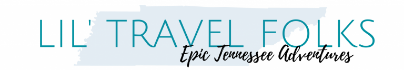Answer succinctly with a single word or phrase:
What type of script is used for the tagline?

Elegant, flowing script